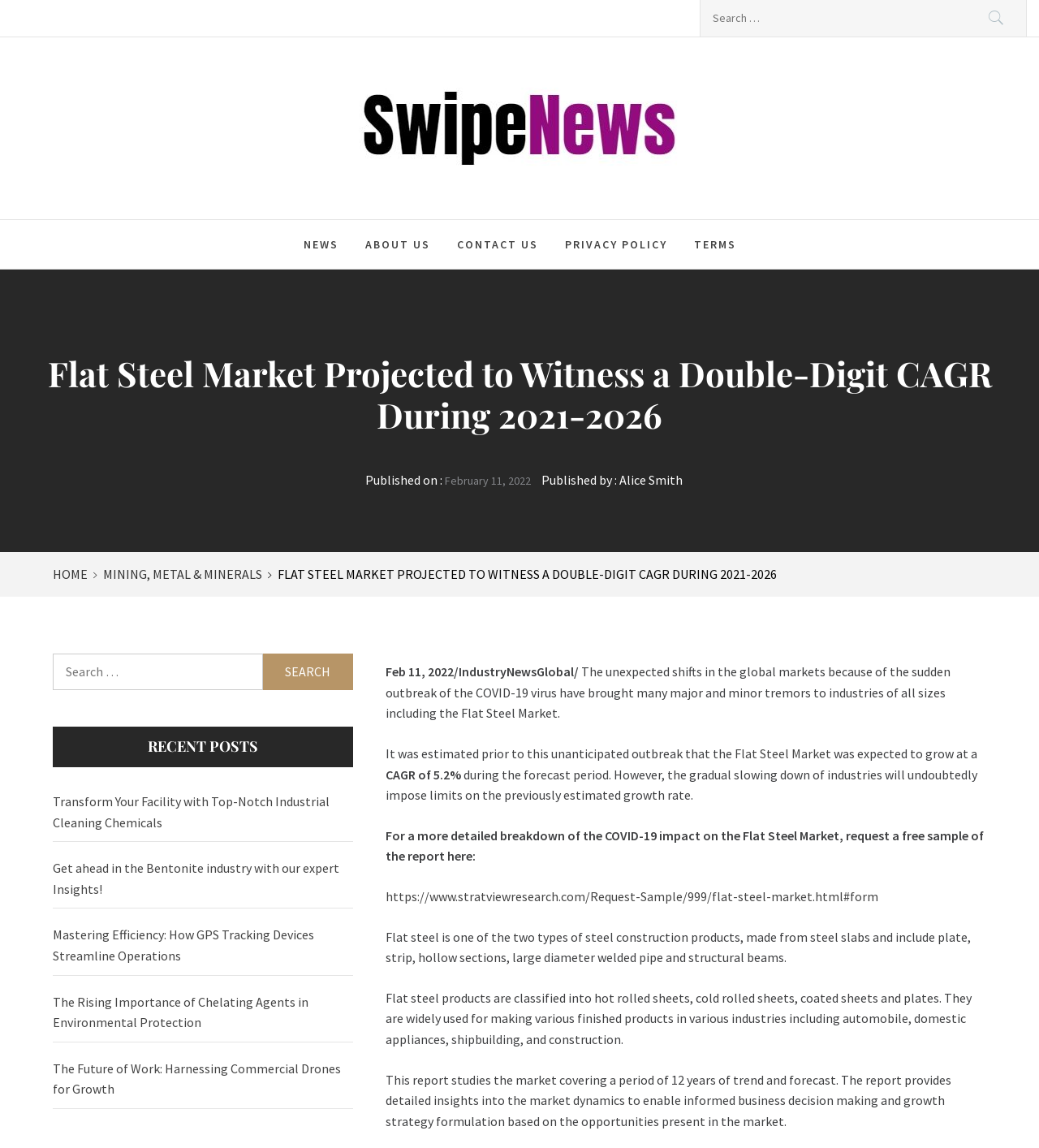Determine the bounding box coordinates of the clickable region to execute the instruction: "Search for something in the bottom search bar". The coordinates should be four float numbers between 0 and 1, denoted as [left, top, right, bottom].

[0.051, 0.569, 0.253, 0.601]